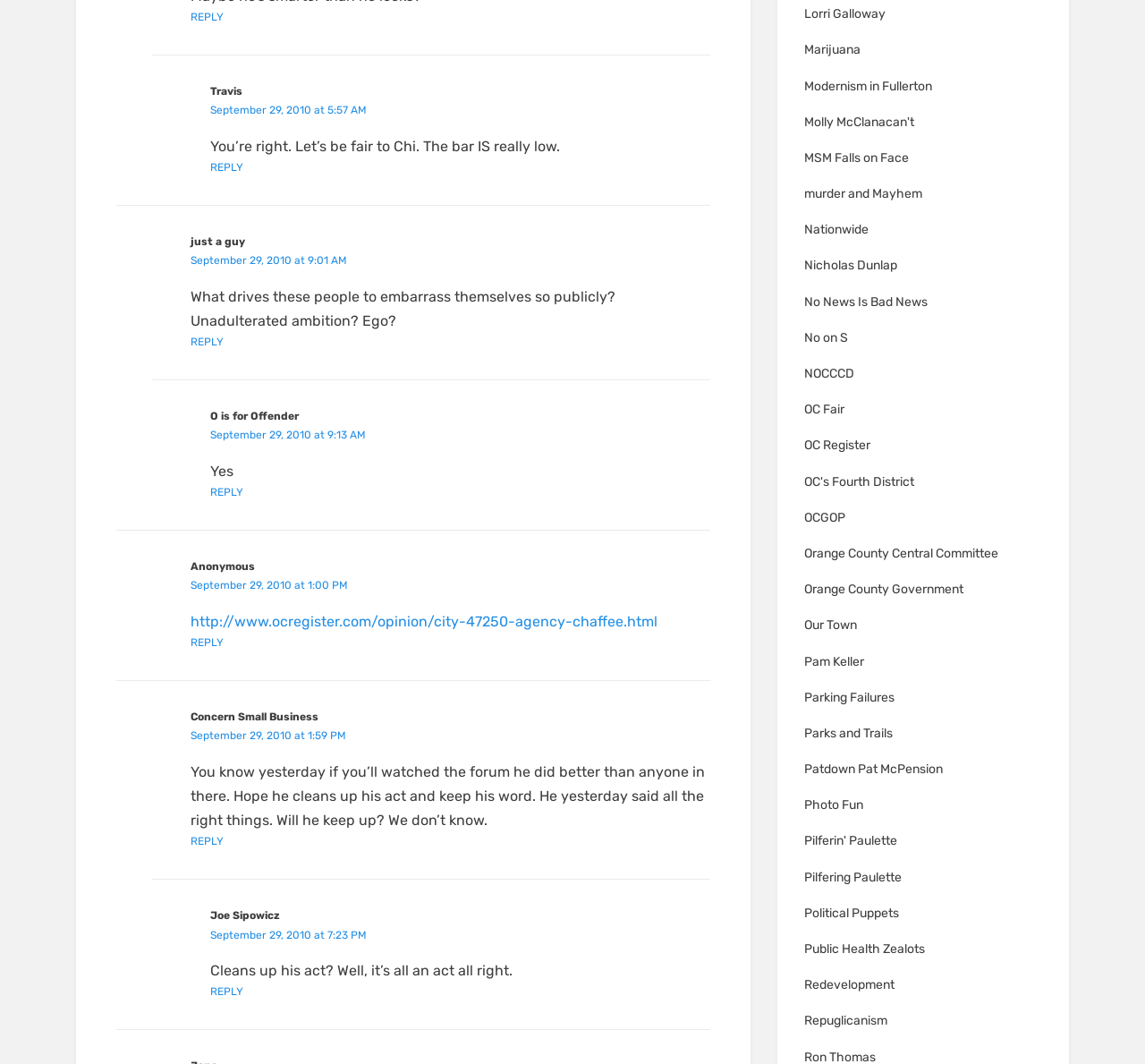How many articles are on this webpage?
Look at the image and respond with a one-word or short-phrase answer.

6